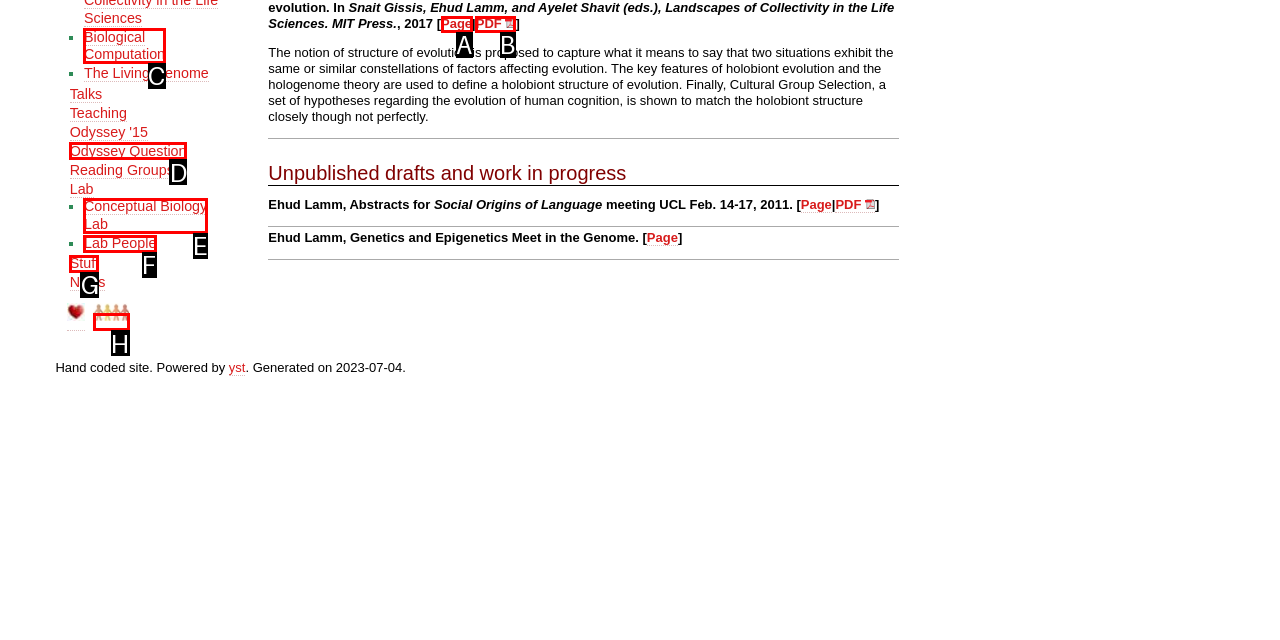Match the HTML element to the given description: Lab People
Indicate the option by its letter.

F